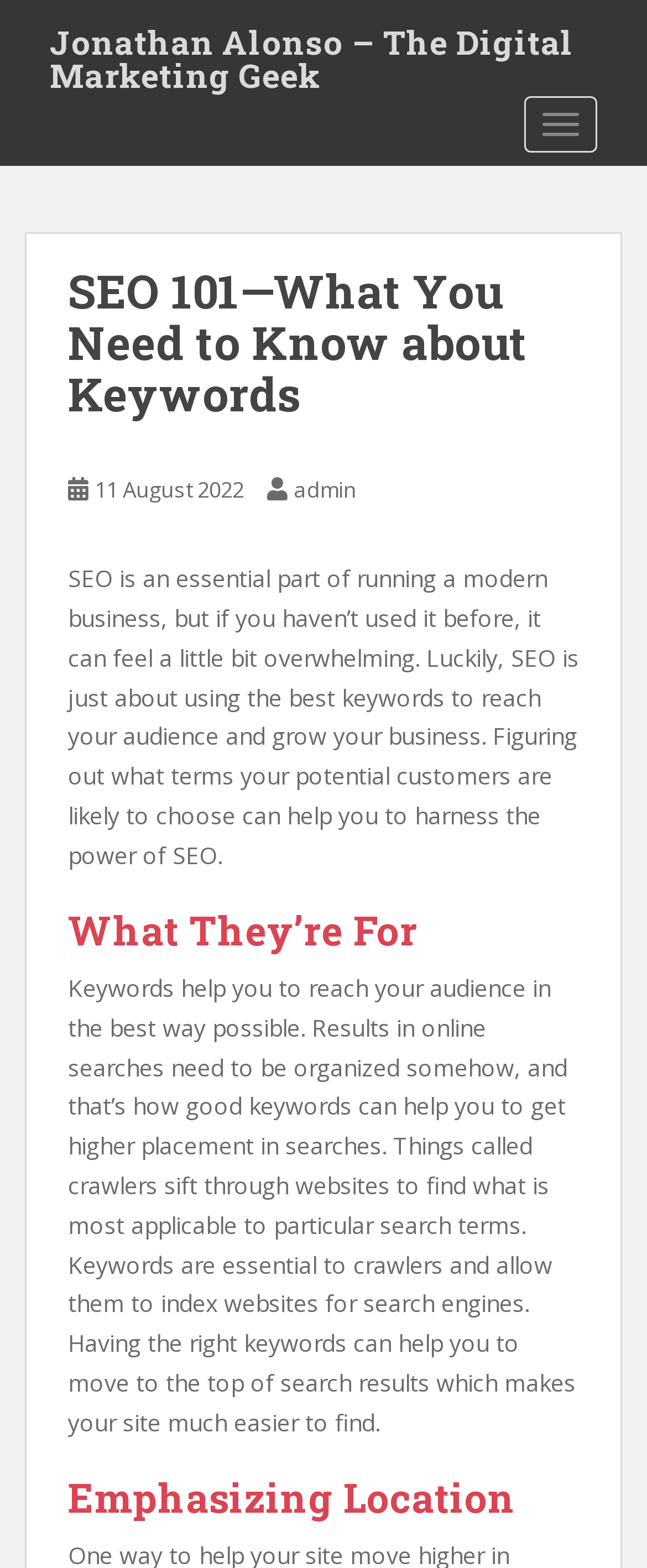Using the information in the image, could you please answer the following question in detail:
What is the purpose of keywords in SEO?

According to the article, keywords help you to reach your audience in the best way possible. They allow crawlers to index websites for search engines, which can help you to move to the top of search results and make your site much easier to find.